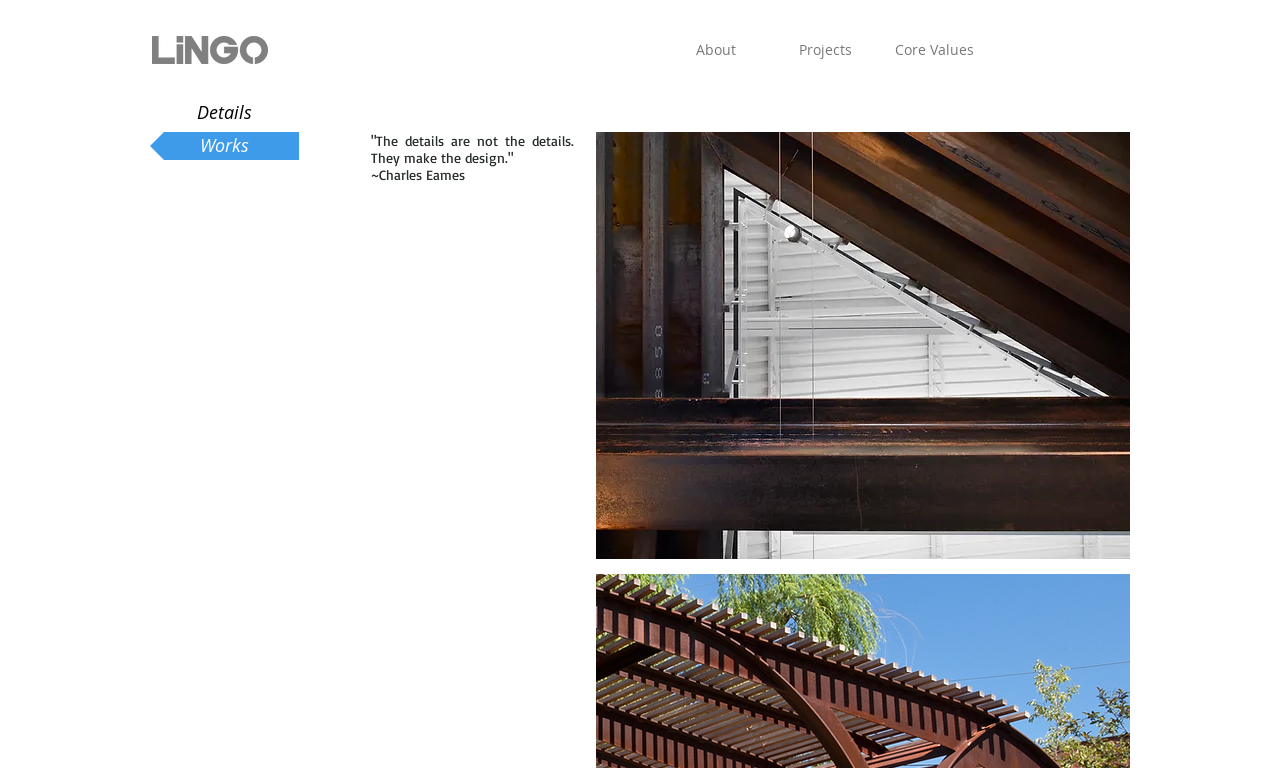What is the position of the 'Works' link?
Please provide a single word or phrase as the answer based on the screenshot.

Top left